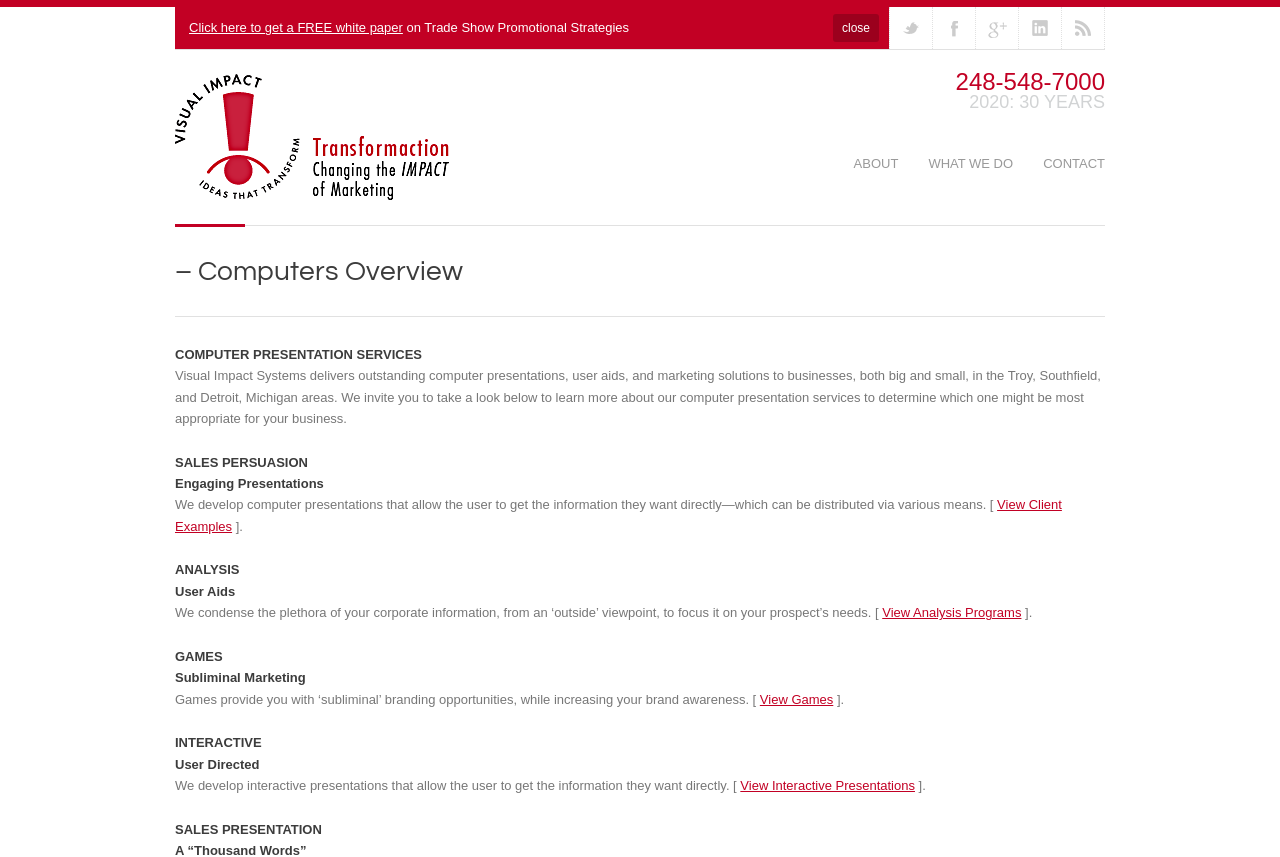Bounding box coordinates are specified in the format (top-left x, top-left y, bottom-right x, bottom-right y). All values are floating point numbers bounded between 0 and 1. Please provide the bounding box coordinate of the region this sentence describes: View Client Examples

[0.137, 0.58, 0.83, 0.623]